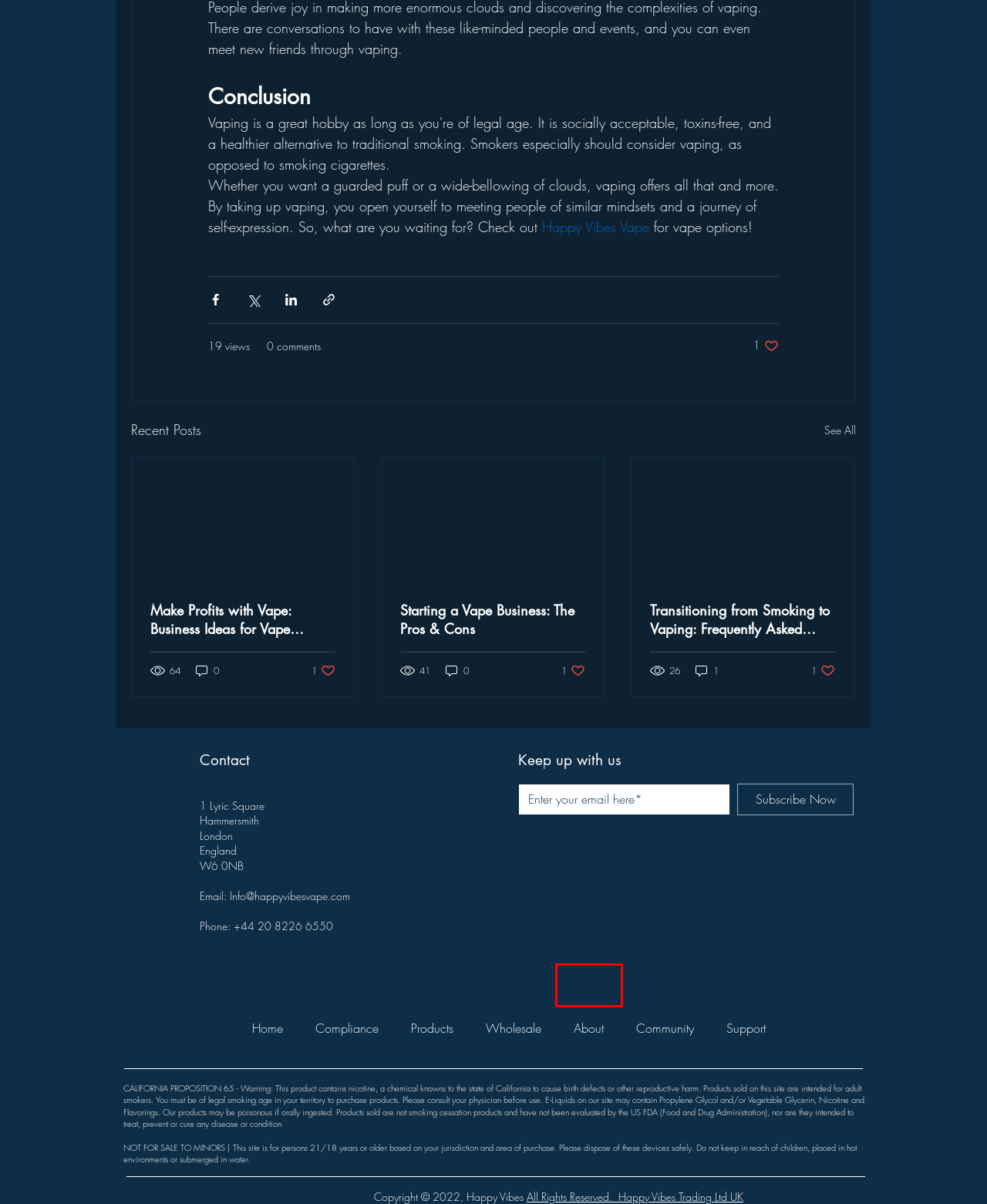Assess the screenshot of a webpage with a red bounding box and determine which webpage description most accurately matches the new page after clicking the element within the red box. Here are the options:
A. Starting a Vape Business: The Pros & Cons
B. Compliance |  Happy Vibes
C. Make Profits with Vape: Business Ideas for Vape Enthusiasts
D. Disposable | Happy Vibes
E. Community |  Happy Vibes
F. Transitioning from Smoking to Vaping: Frequently Asked Questions
G. About |  Happy Vibes
H. Happy Vibes Vape - Better Vape Devices

G